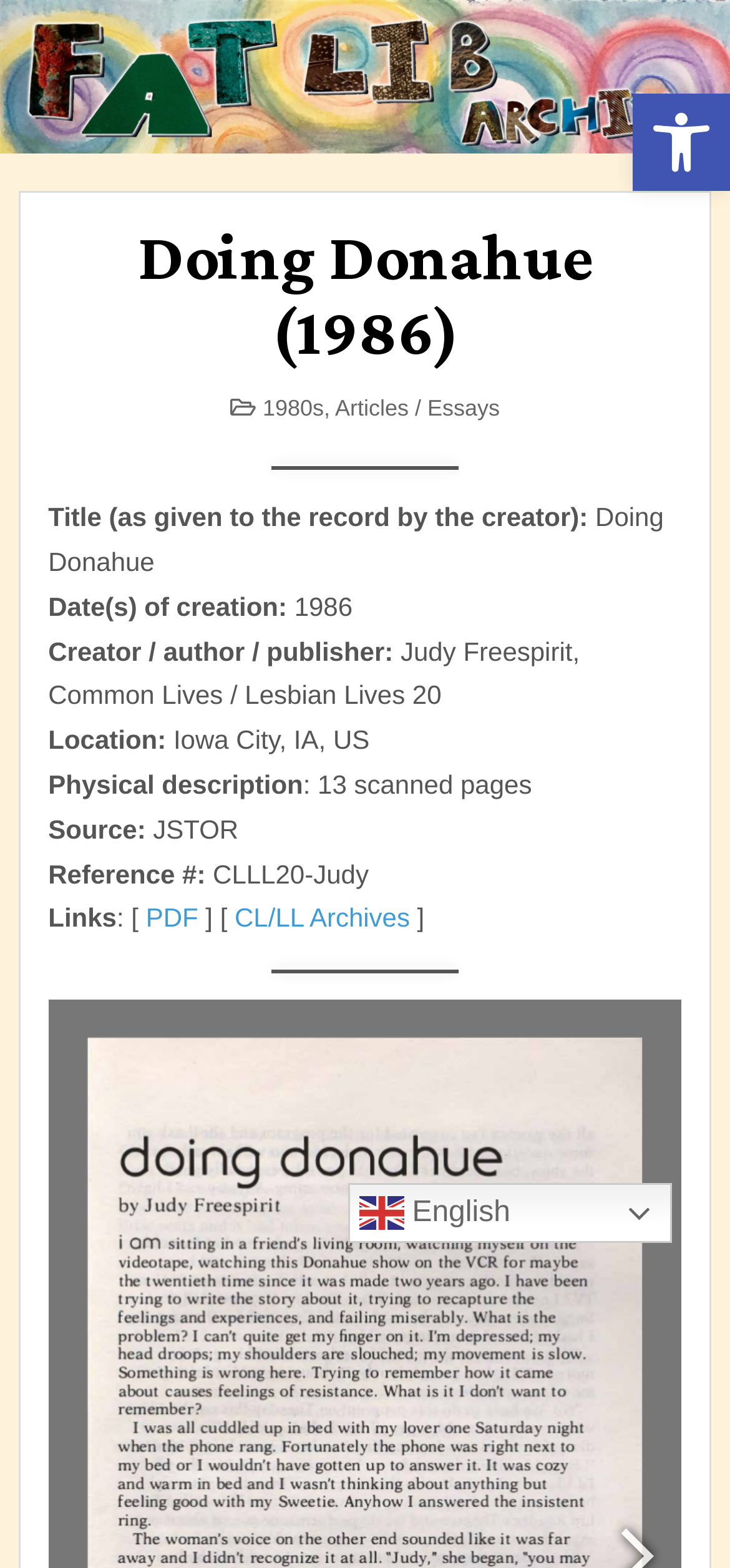Please determine the headline of the webpage and provide its content.

Doing Donahue (1986)